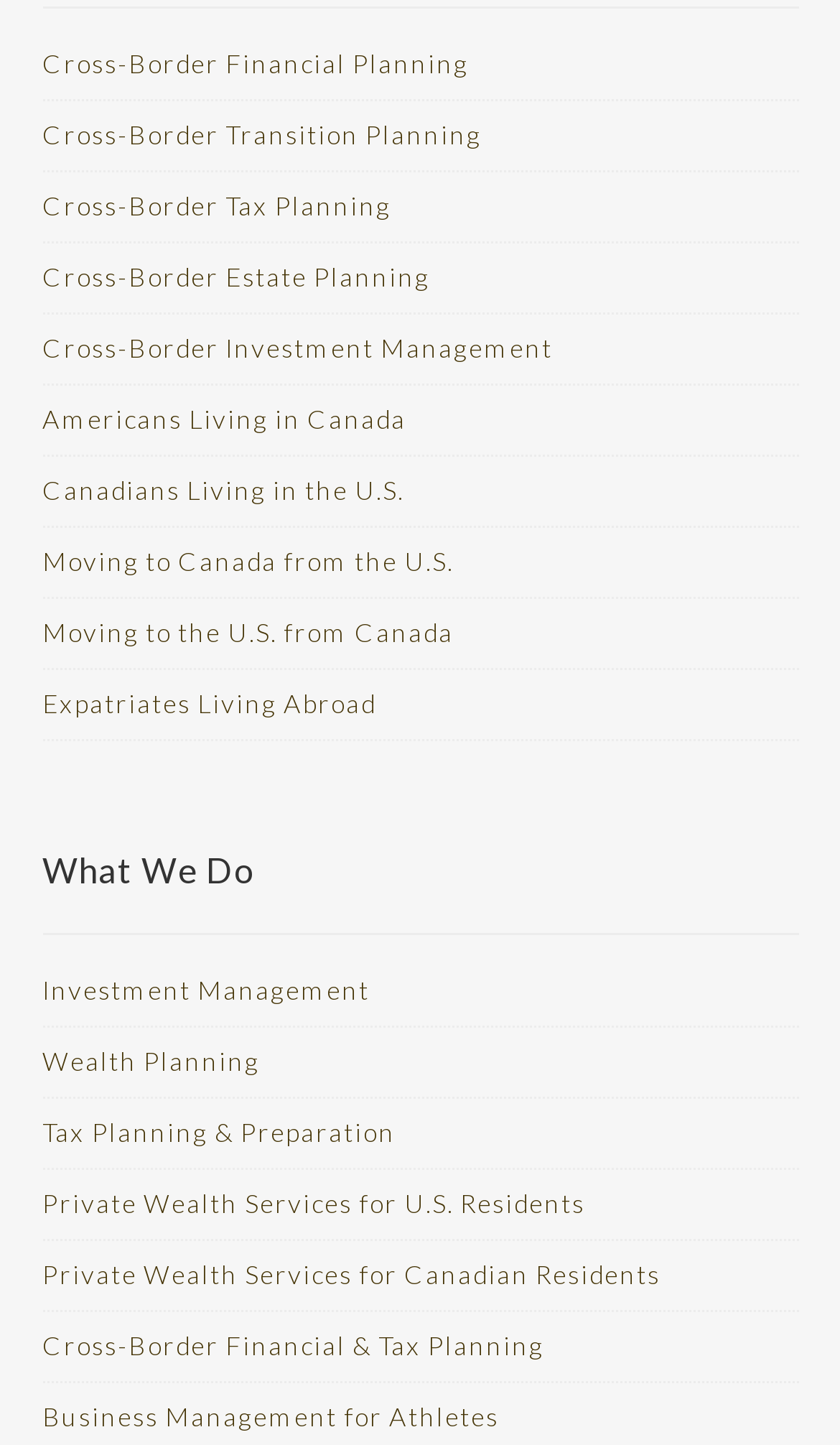Look at the image and answer the question in detail:
What is the last service listed under 'What We Do'?

The last link listed under the 'What We Do' heading is 'Business Management for Athletes', which suggests that it is the last service listed under this category.